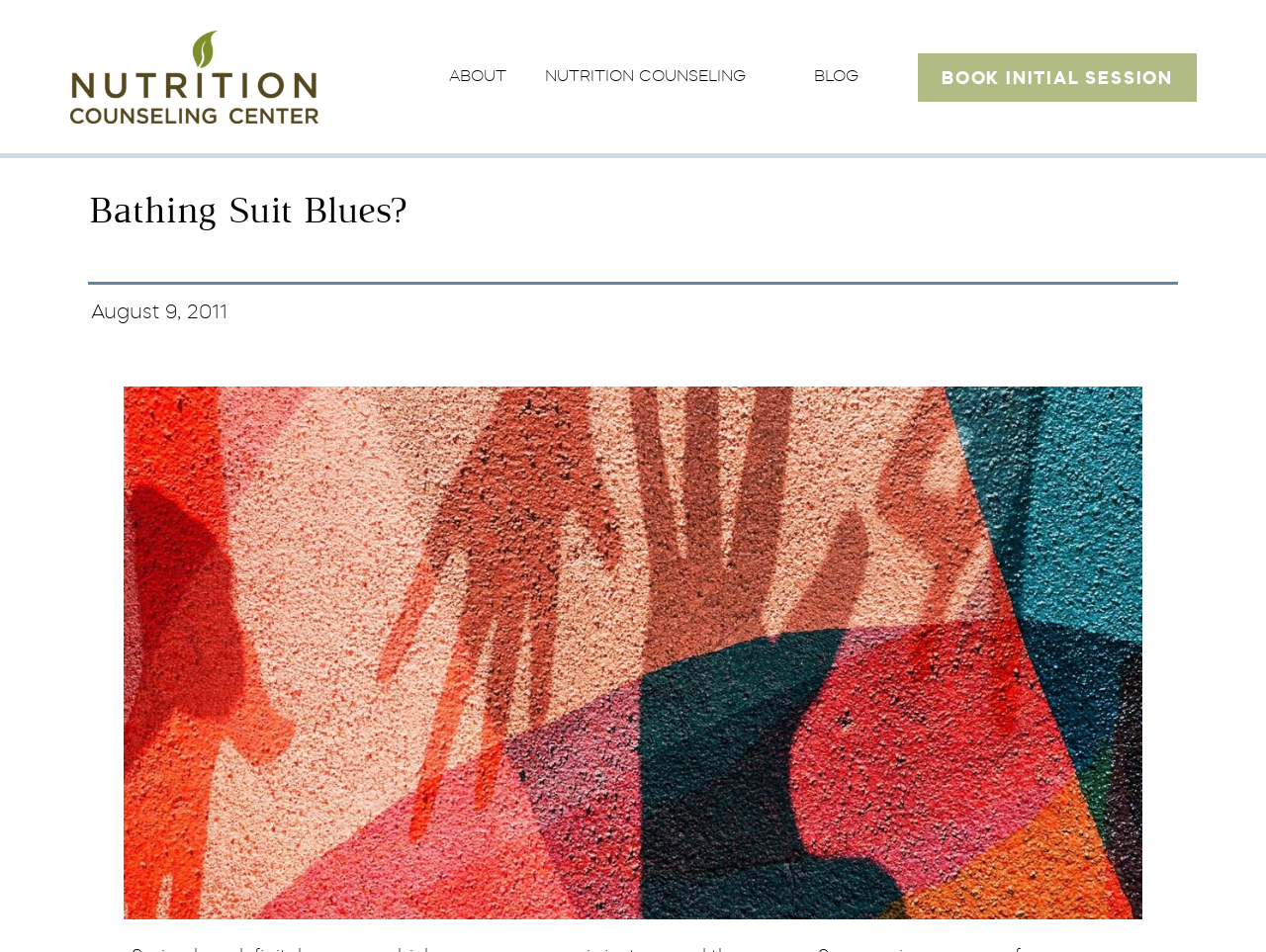Examine the image carefully and respond to the question with a detailed answer: 
What is the text of the call-to-action button?

I found a link element with a heading child with the text 'BOOK INITIAL SESSION', which suggests that it is a call-to-action button.